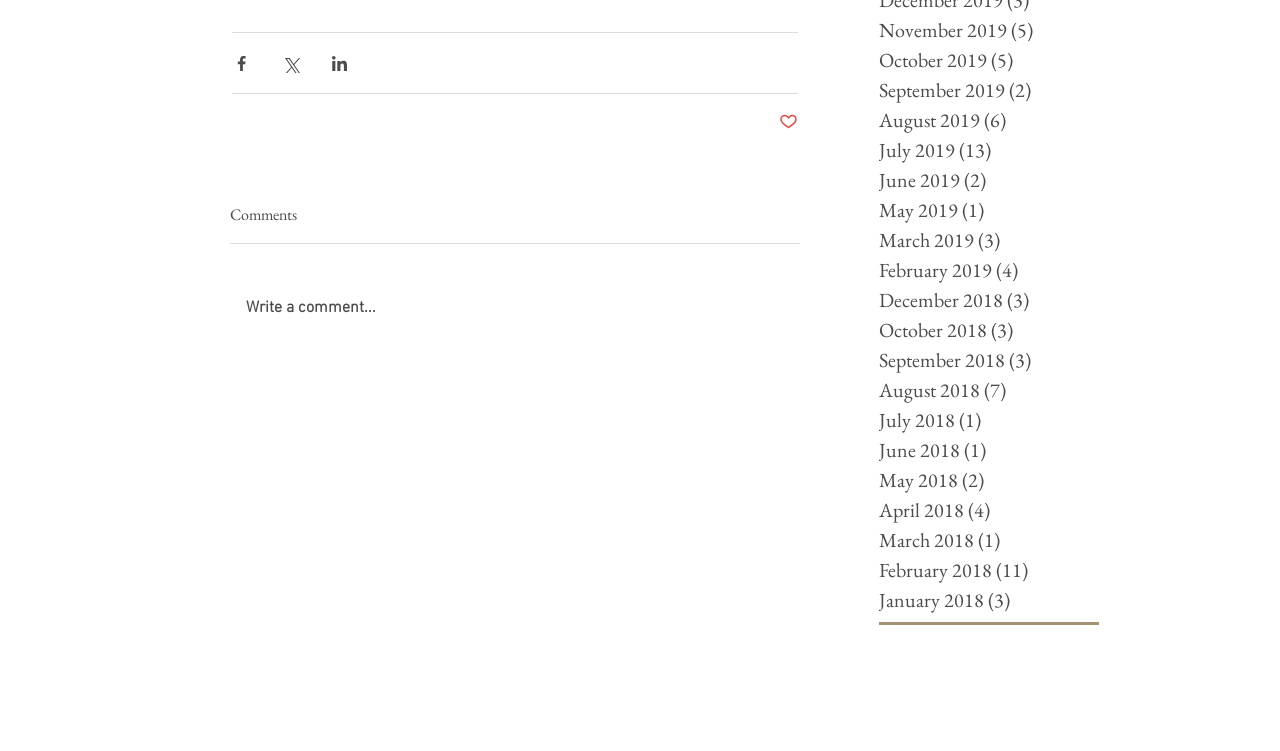Find the bounding box coordinates of the element I should click to carry out the following instruction: "Like the post".

[0.609, 0.149, 0.623, 0.18]